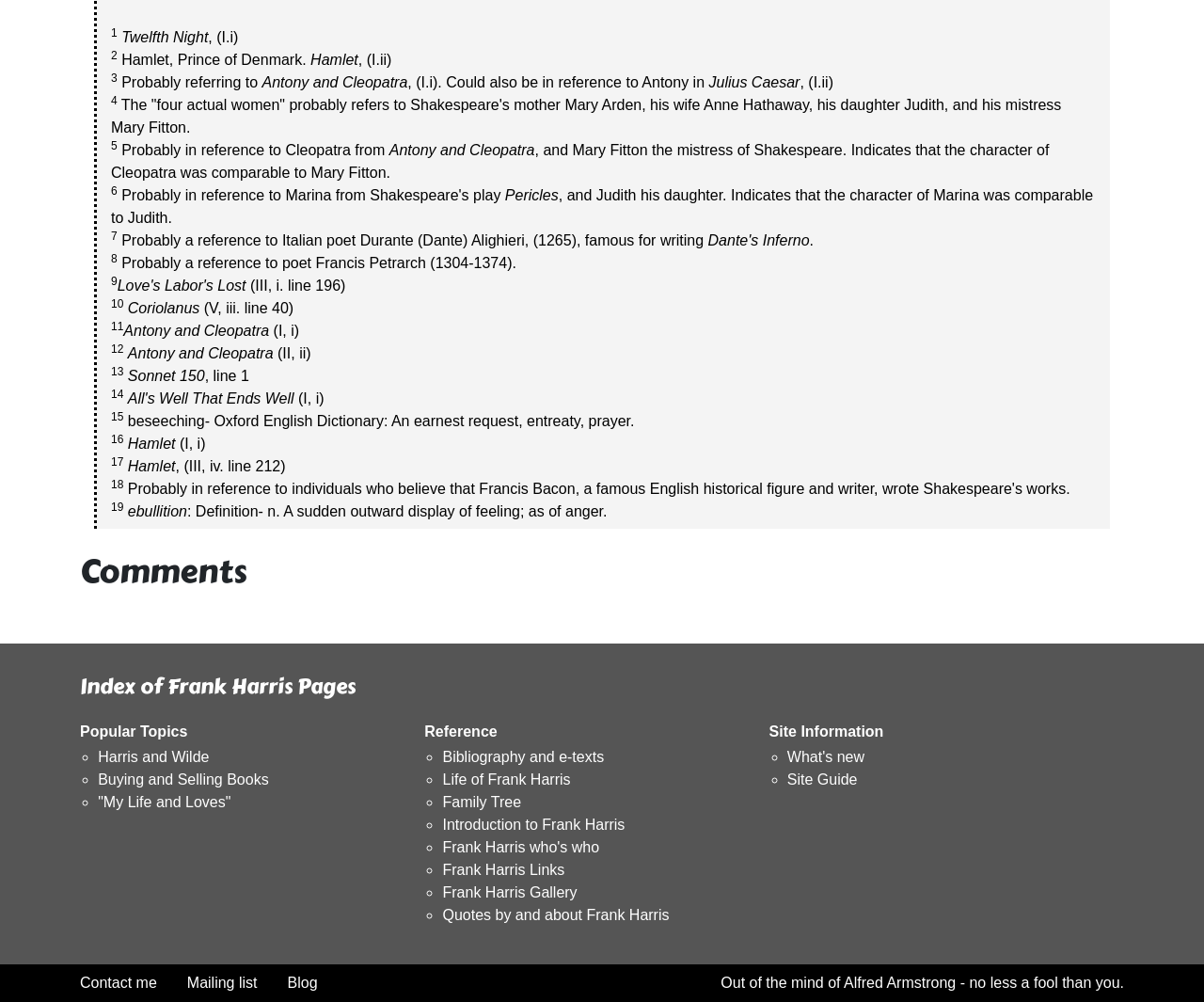Identify the bounding box for the UI element that is described as follows: "Contact me".

[0.066, 0.962, 0.155, 1.0]